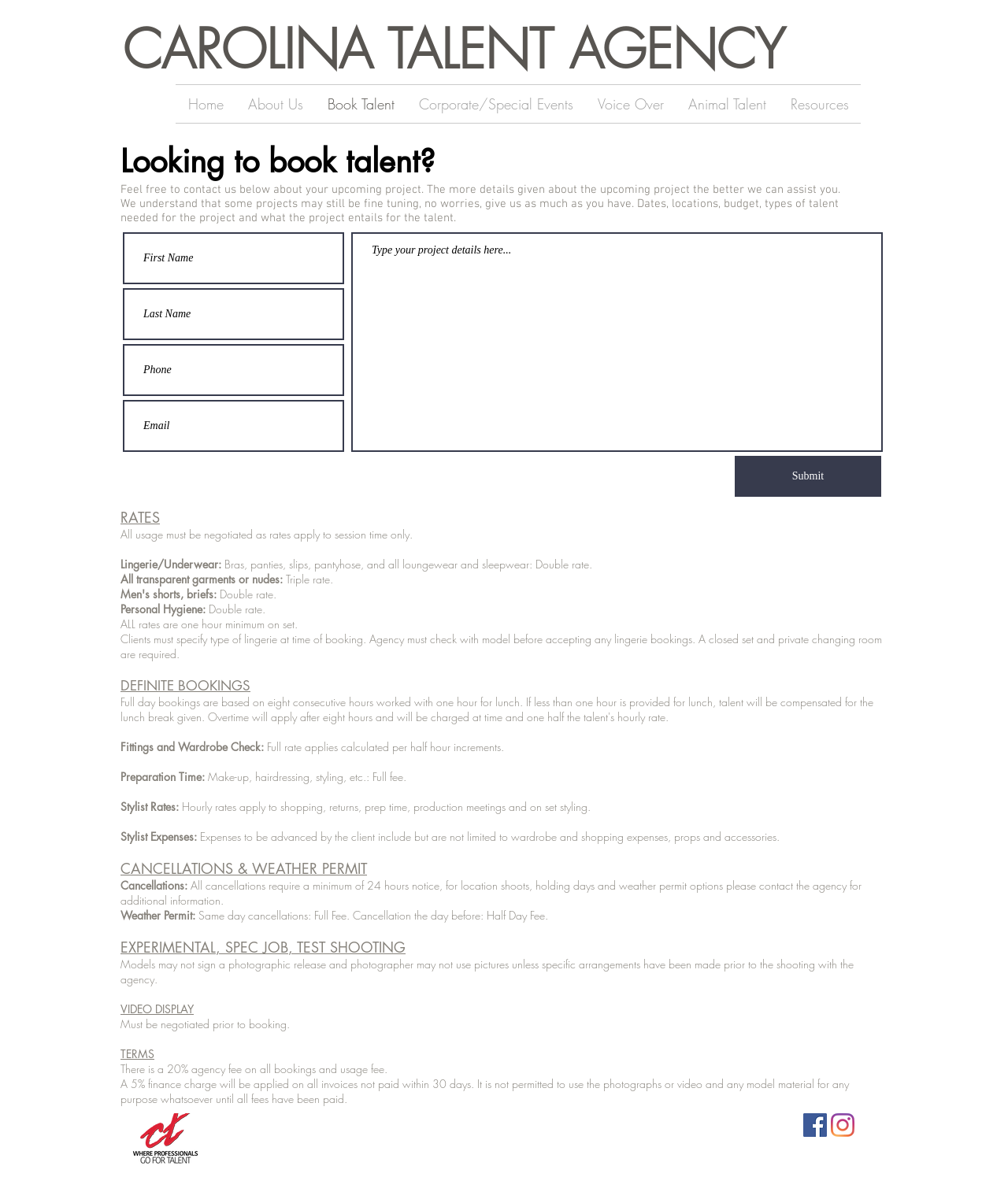Locate the bounding box coordinates of the element to click to perform the following action: 'Click the 'Home' link'. The coordinates should be given as four float values between 0 and 1, in the form of [left, top, right, bottom].

[0.174, 0.072, 0.234, 0.104]